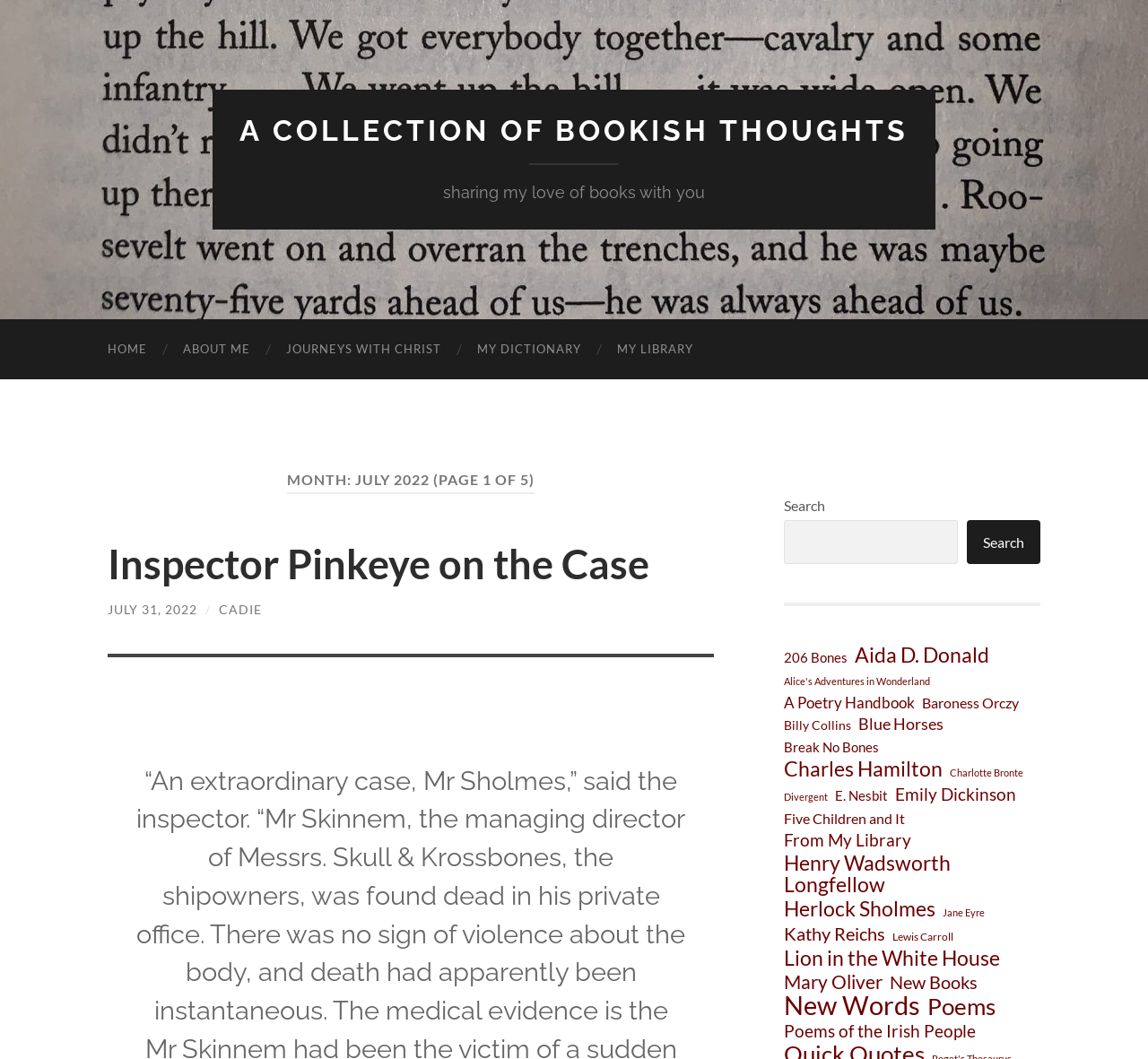Kindly determine the bounding box coordinates of the area that needs to be clicked to fulfill this instruction: "Explore the library".

[0.522, 0.301, 0.62, 0.358]